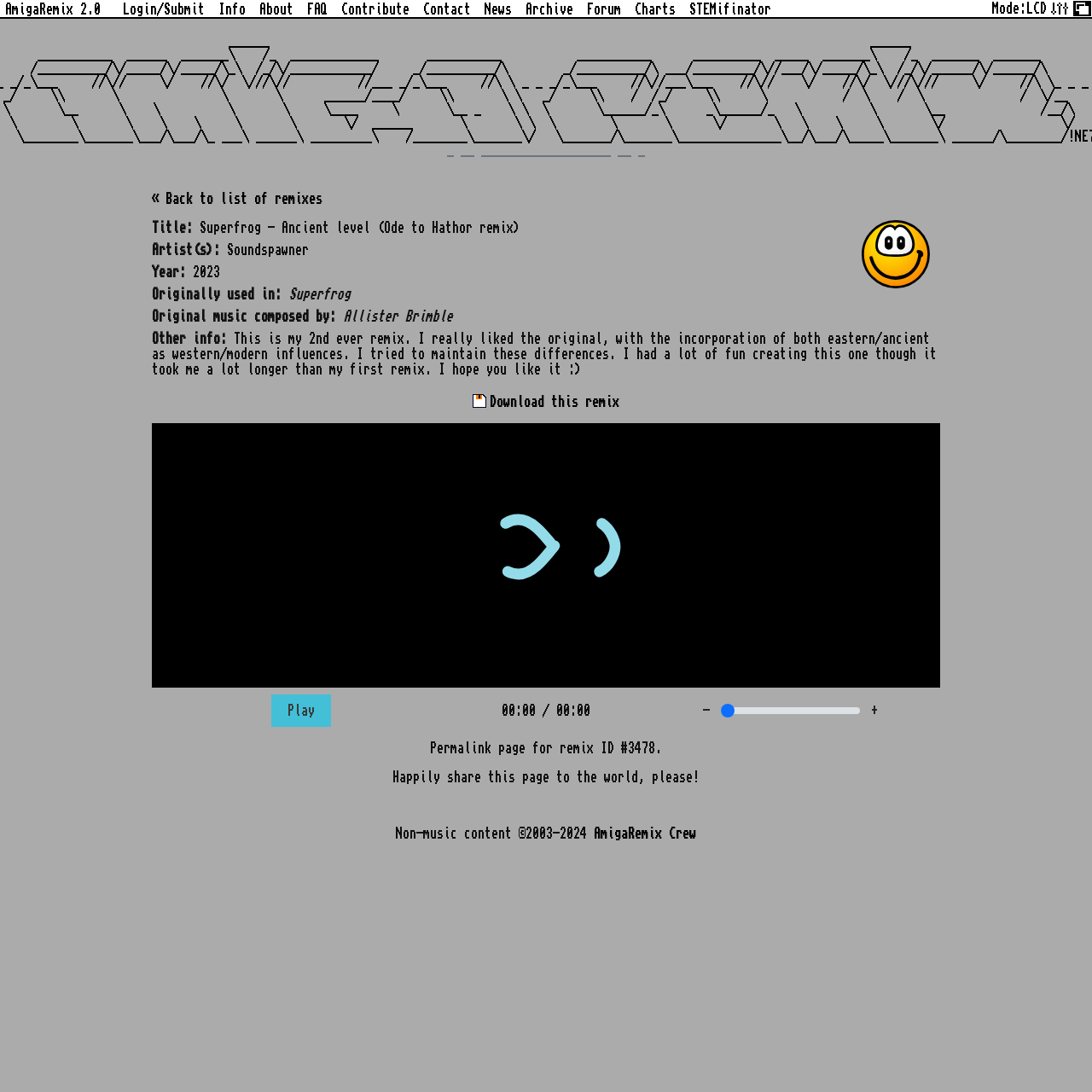Please locate the bounding box coordinates of the element's region that needs to be clicked to follow the instruction: "Search for something". The bounding box coordinates should be provided as four float numbers between 0 and 1, i.e., [left, top, right, bottom].

None